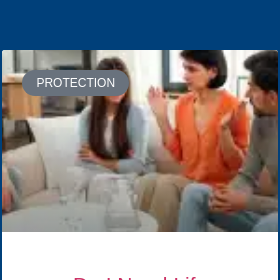Respond with a single word or short phrase to the following question: 
What is the atmosphere of the living space?

Warm